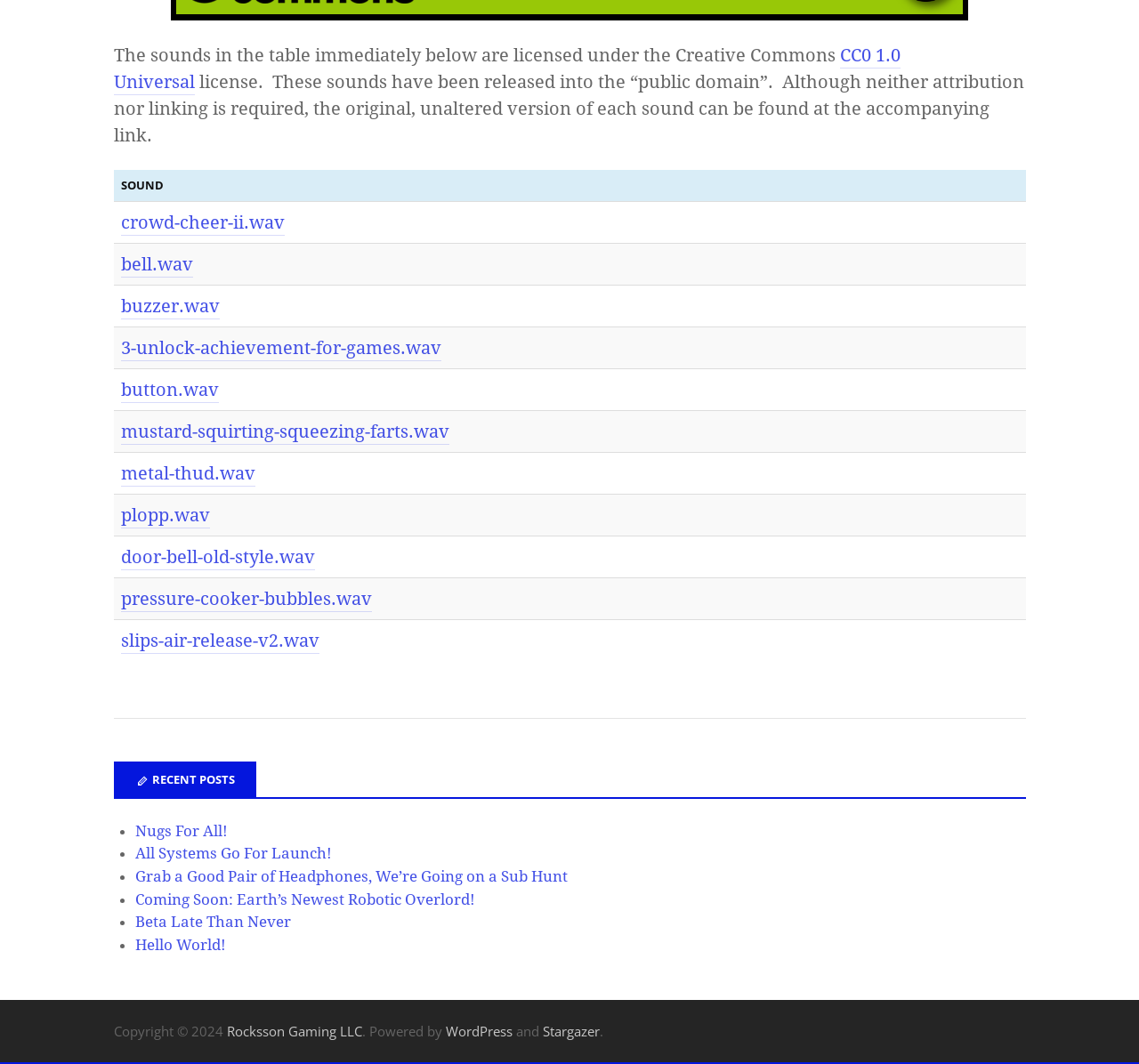Provide a single word or phrase answer to the question: 
What type of license do the sounds have?

CC0 1.0 Universal